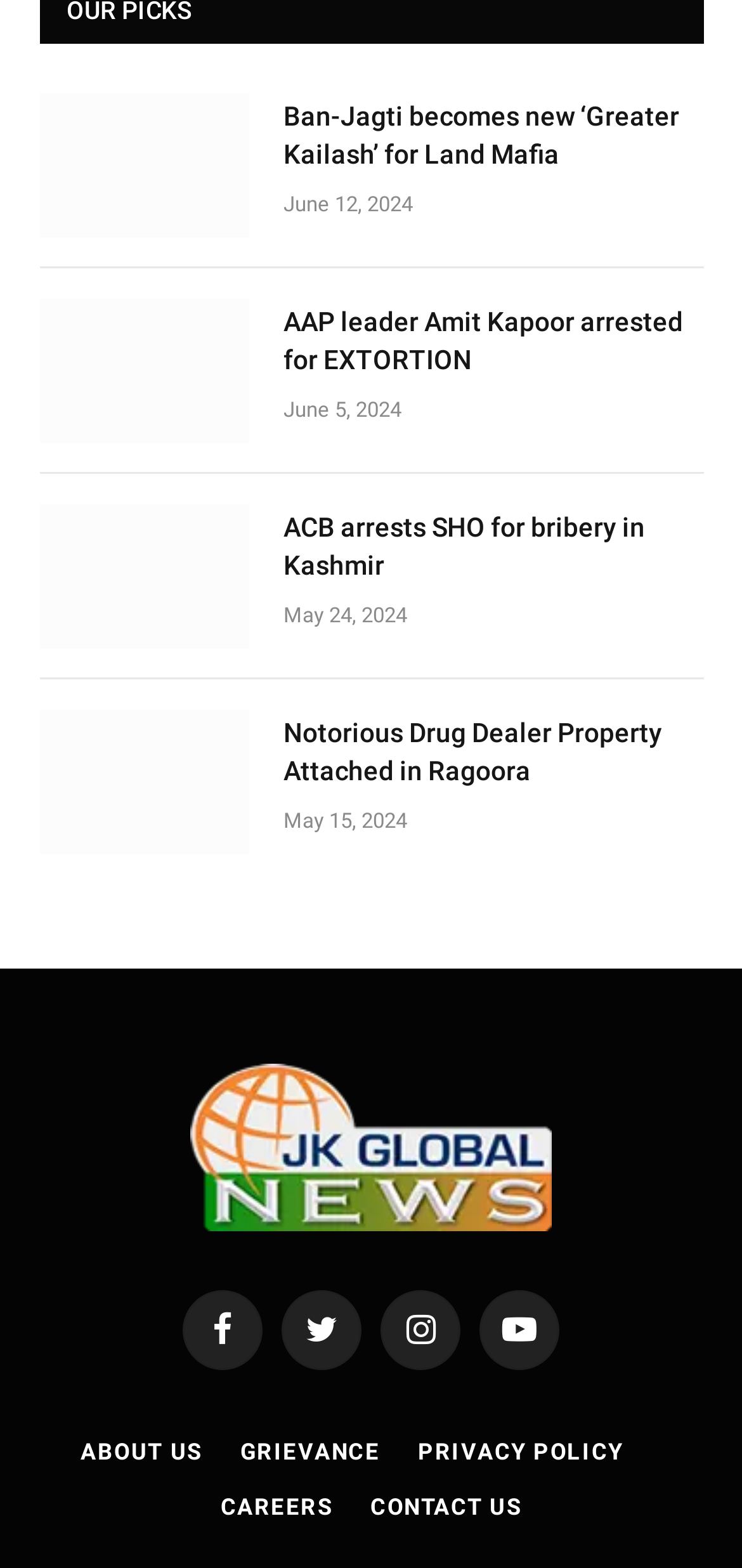Please identify the bounding box coordinates of where to click in order to follow the instruction: "Read the 'AAP leader Amit Kapoor arrested for EXTORTION' news article".

[0.382, 0.193, 0.949, 0.242]